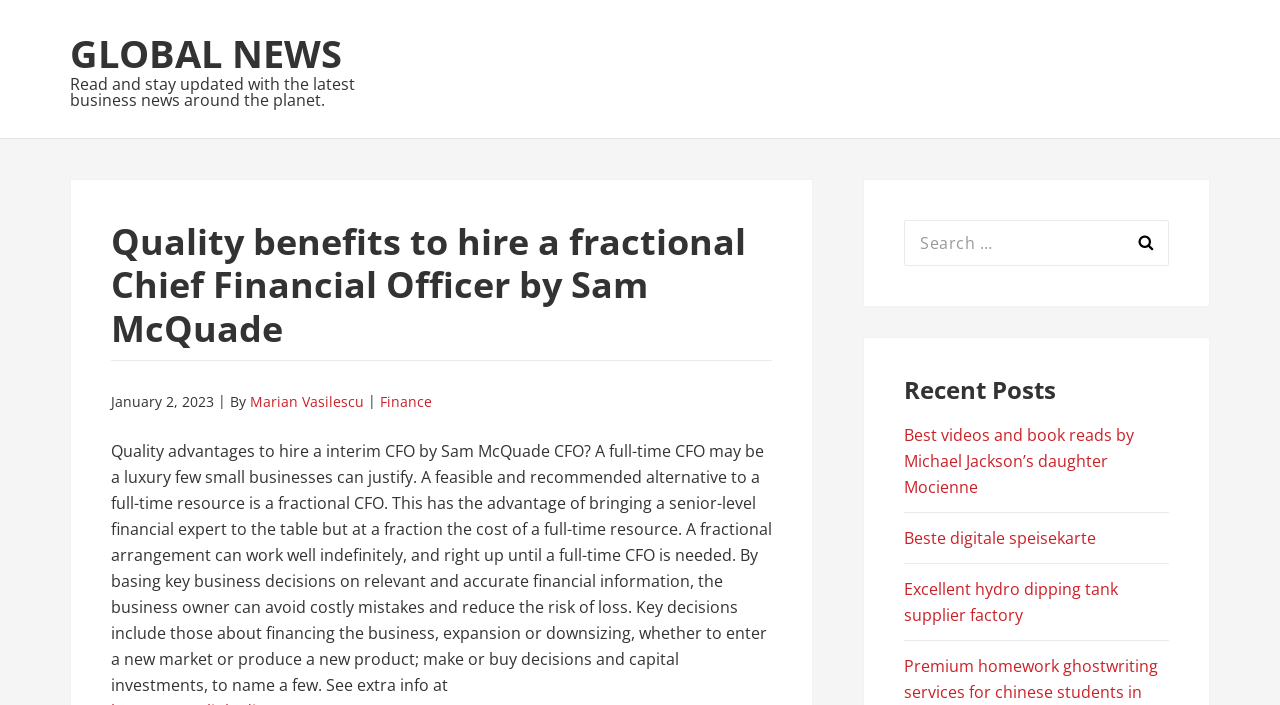Examine the image and give a thorough answer to the following question:
Who is the author of the article?

I found the author of the article by looking at the link element within the header section, which contains the text 'Marian Vasilescu'.